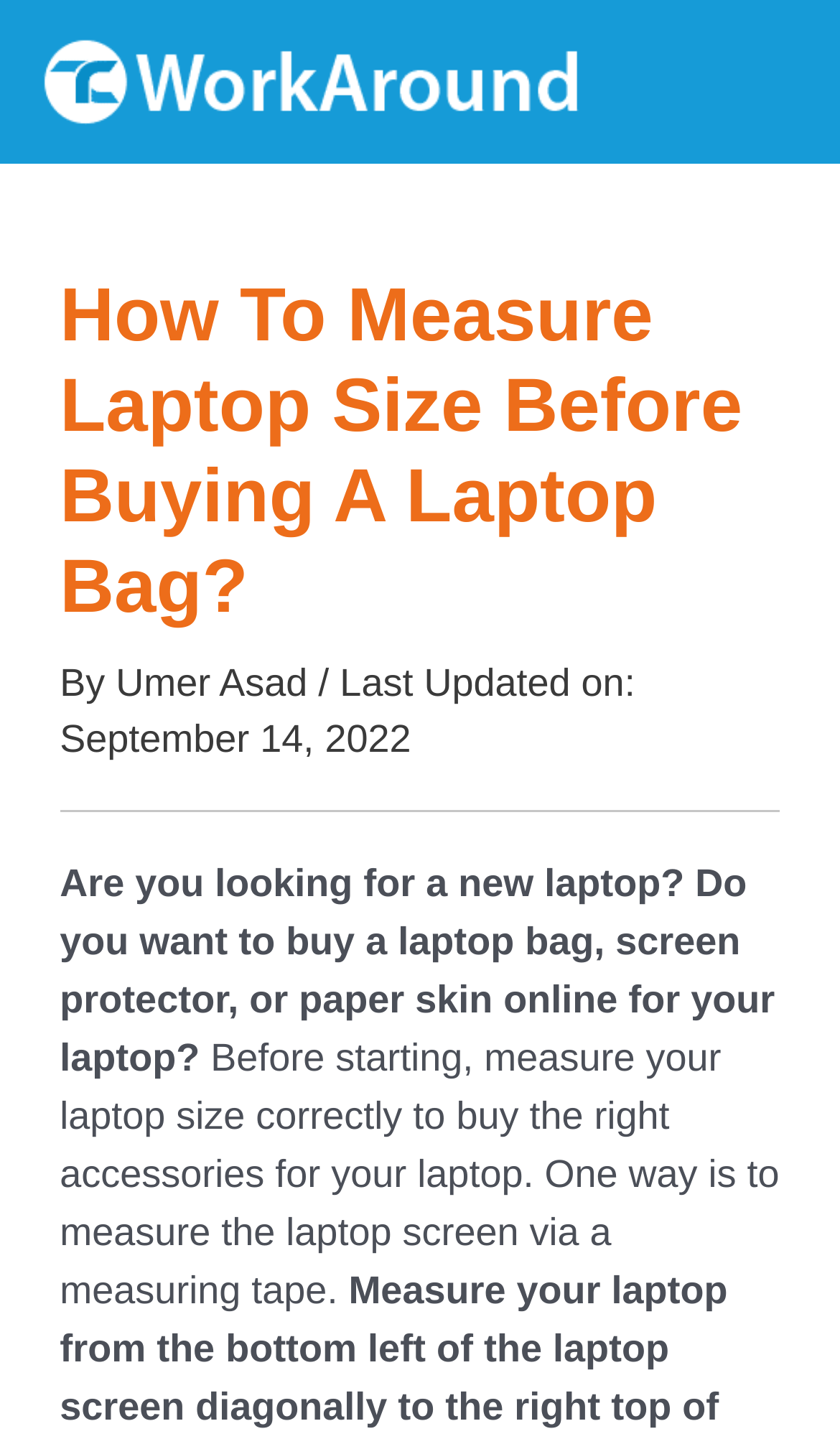Please look at the image and answer the question with a detailed explanation: When was the article last updated?

The last updated date of the article can be found by looking at the text next to 'Last Updated on:' which is 'September 14, 2022'.